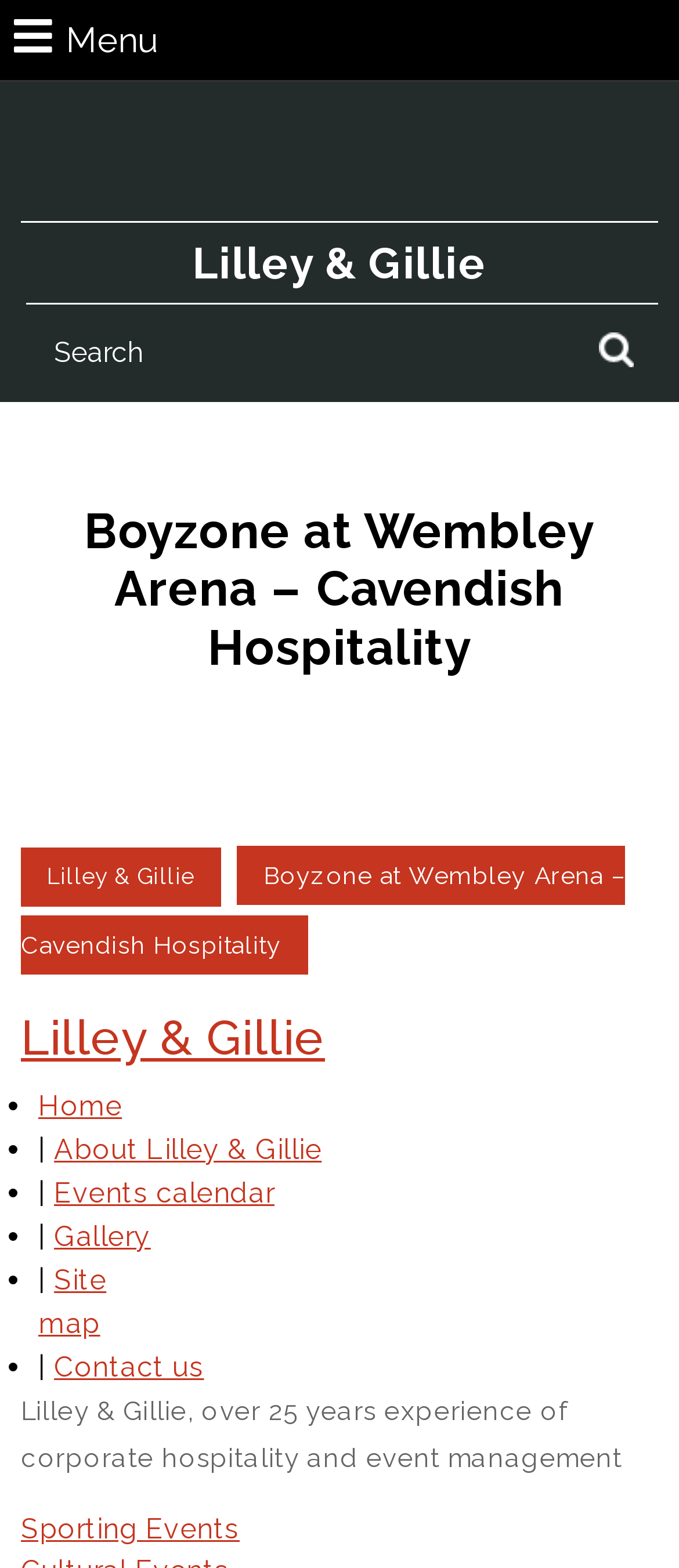Using the element description provided, determine the bounding box coordinates in the format (top-left x, top-left y, bottom-right x, bottom-right y). Ensure that all values are floating point numbers between 0 and 1. Element description: parent_node: Search for: name="s" placeholder="Search"

[0.064, 0.205, 0.768, 0.245]